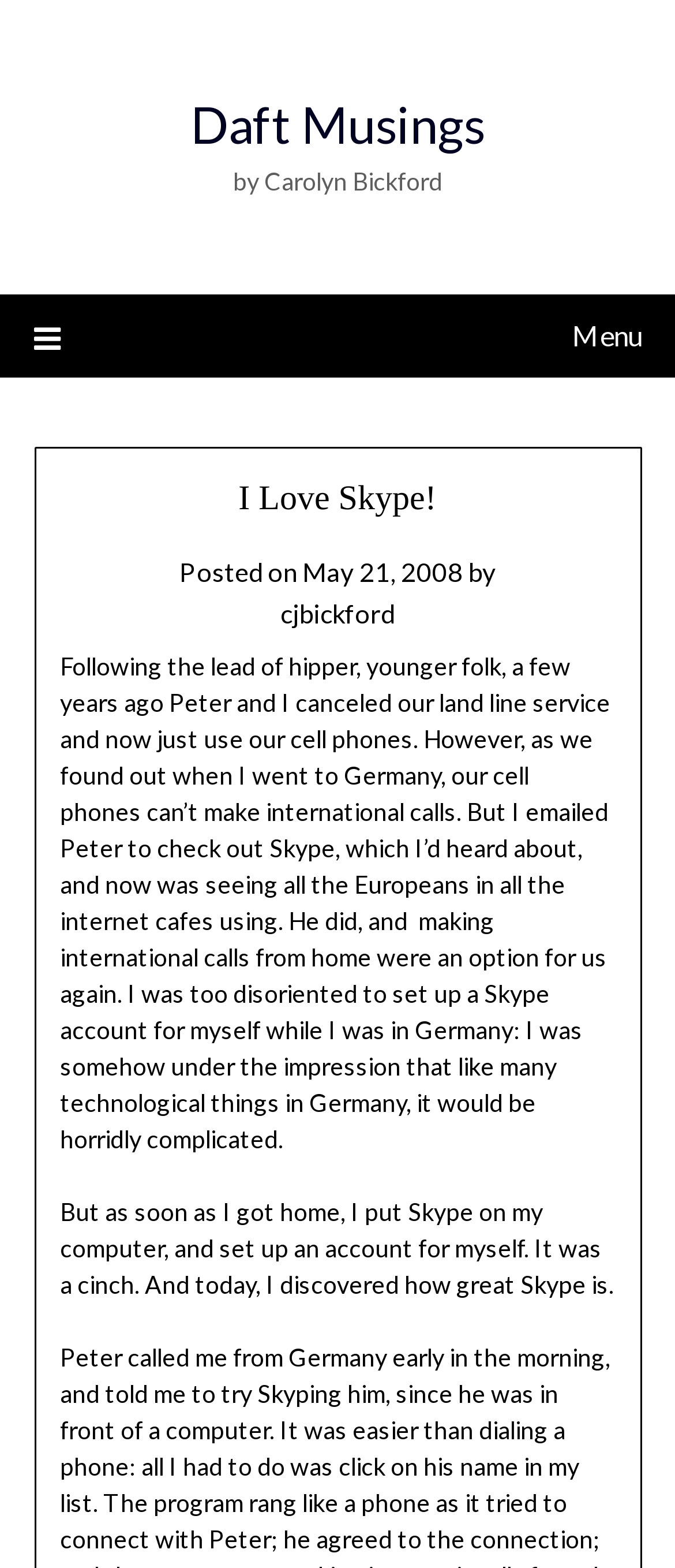Generate a comprehensive description of the webpage.

The webpage is a blog post titled "I Love Skype! – Daft Musings" with a prominent link to "Daft Musings" at the top center of the page. Below this link, there is a static text "by Carolyn Bickford" slightly to the right. 

On the top left, there is a menu link with an icon, which is not expanded. When expanded, it reveals a header section with a heading "I Love Skype!" followed by a post metadata section. This section contains a static text "Posted on", a link to the date "May 21, 2008", a static text "by", and a link to the author "cjbickford".

The main content of the blog post is a long paragraph of text that occupies most of the page. It starts with a story about the author and their partner canceling their landline service and using cell phones, but then discovering the limitation of international calls. The text then describes how they discovered Skype, set up an account, and found it to be a convenient way to make international calls from home. The text continues to express the author's enthusiasm for Skype, with a second paragraph describing their positive experience with the service.

There are no images on the page. The overall layout is simple, with a clear hierarchy of headings and text.